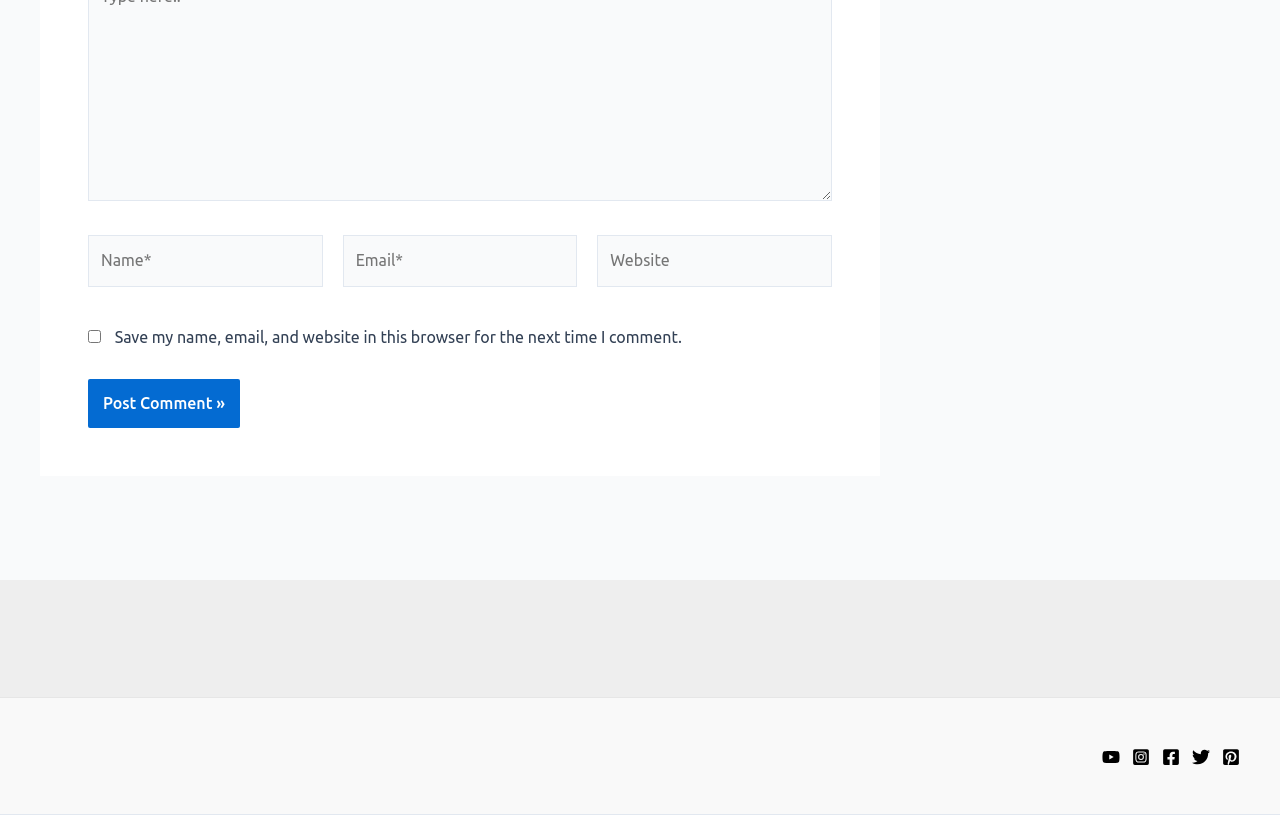What is the position of the 'Email*' field?
Answer the question with a single word or phrase, referring to the image.

Middle